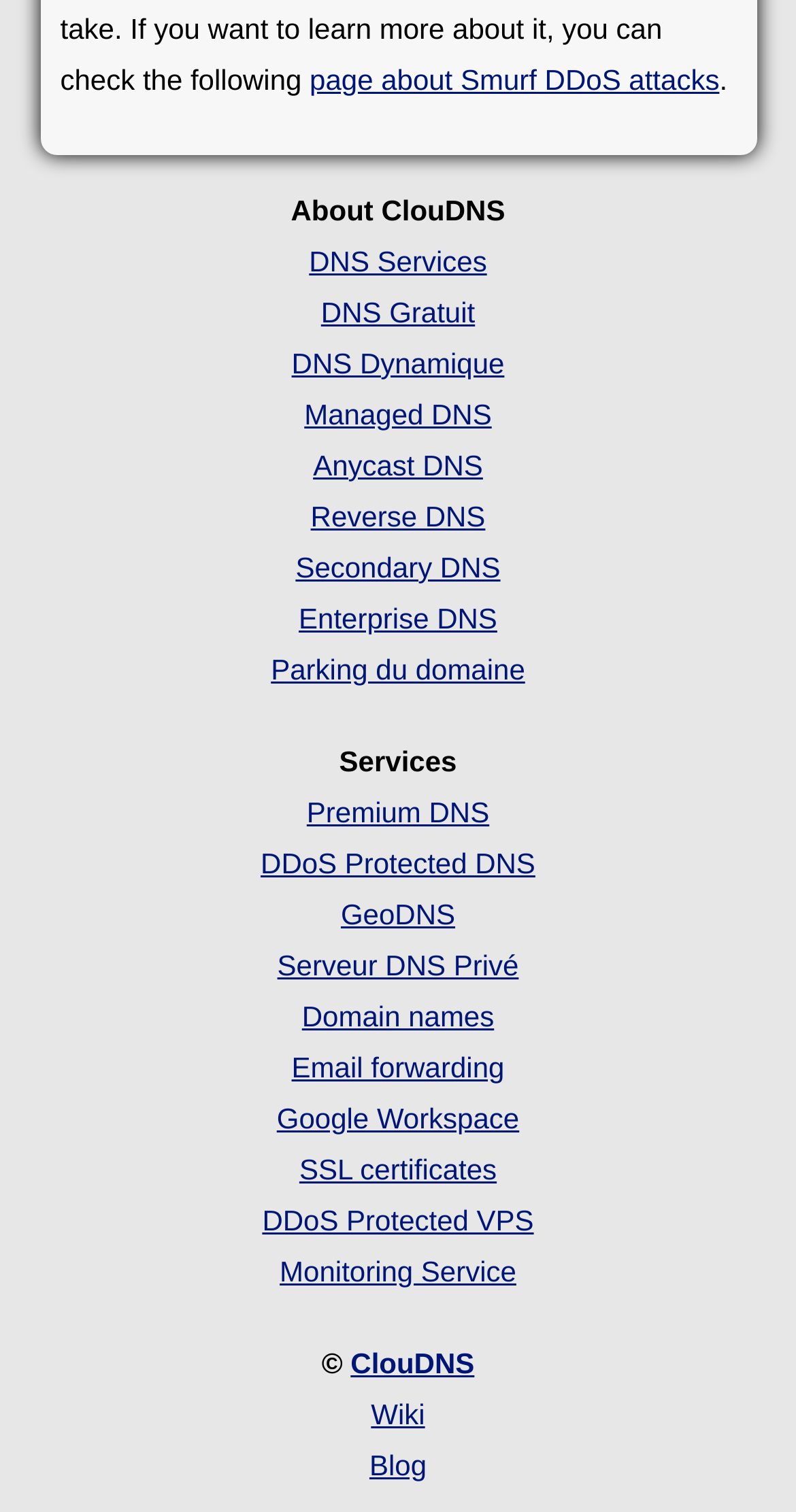Respond with a single word or phrase for the following question: 
What is the company name?

ClouDNS